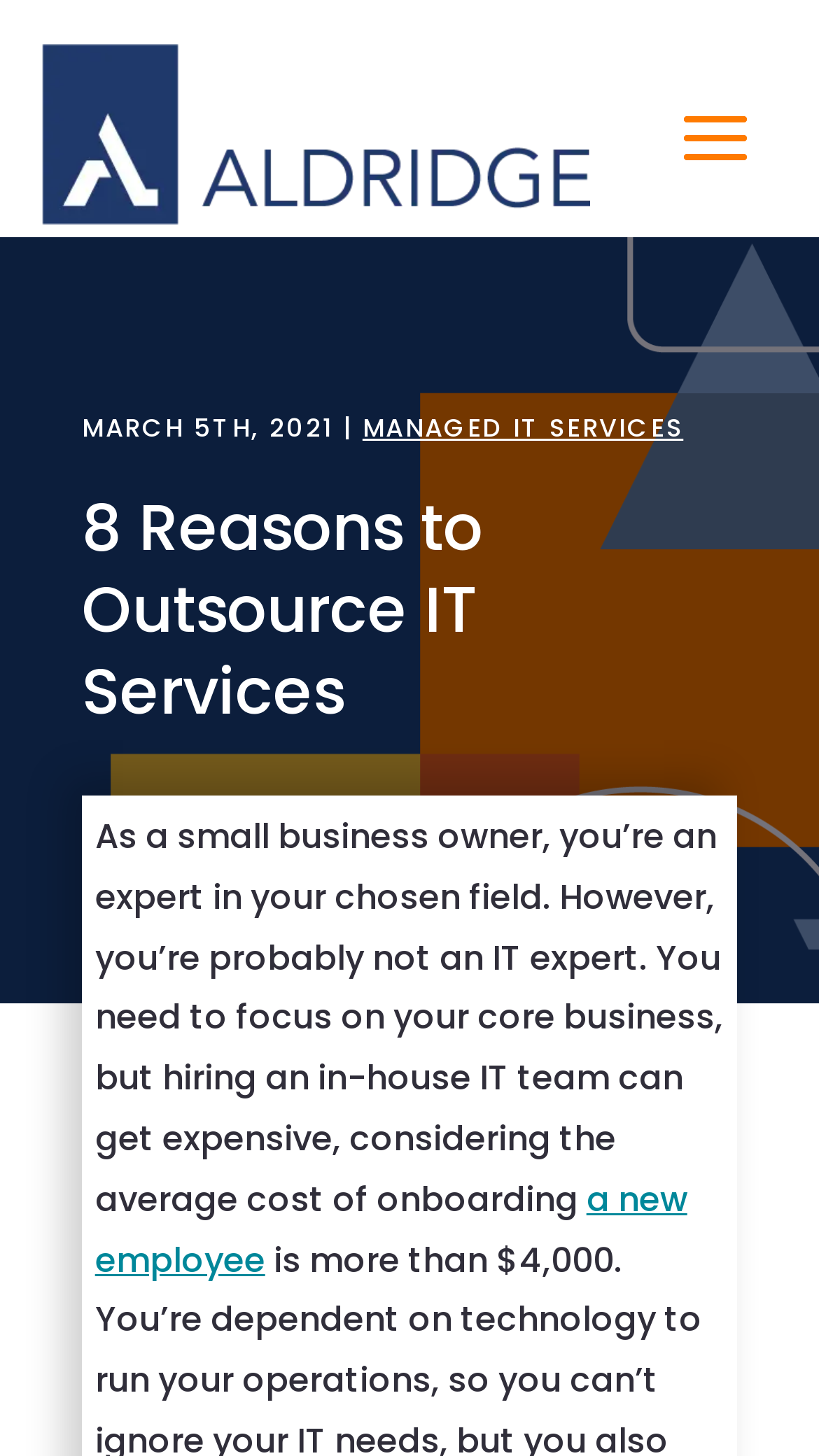How many links are there in the top section?
Answer the question with a single word or phrase derived from the image.

2